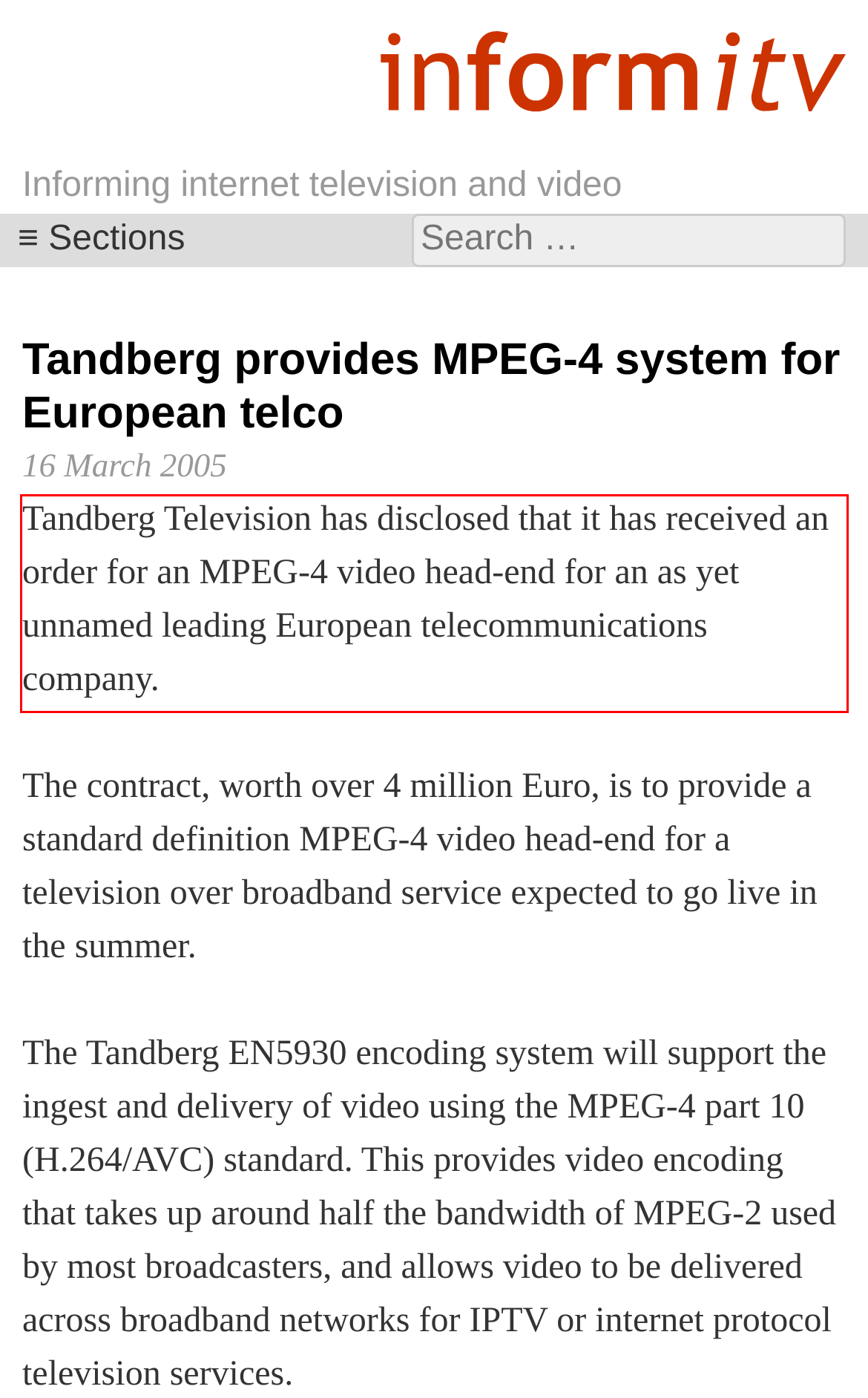Examine the webpage screenshot, find the red bounding box, and extract the text content within this marked area.

Tandberg Television has disclosed that it has received an order for an MPEG-4 video head-end for an as yet unnamed leading European telecommunications company.